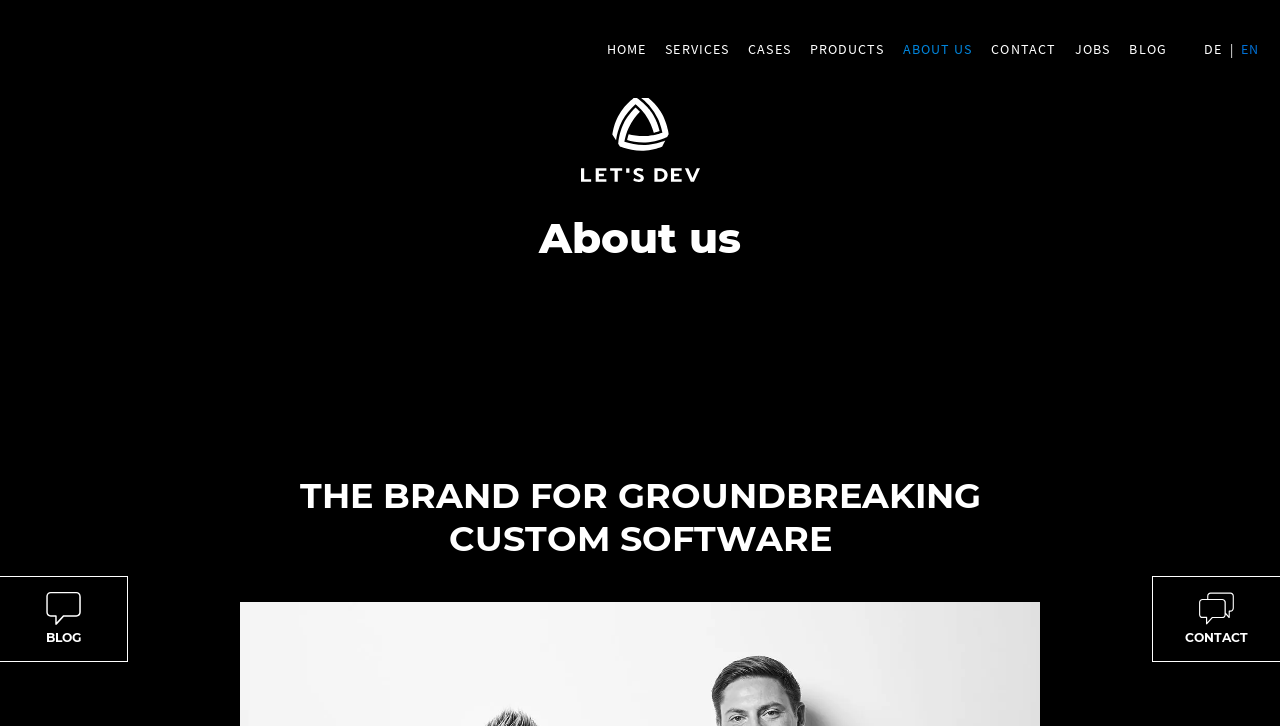Find the bounding box coordinates of the area to click in order to follow the instruction: "read about the company".

[0.213, 0.294, 0.787, 0.364]